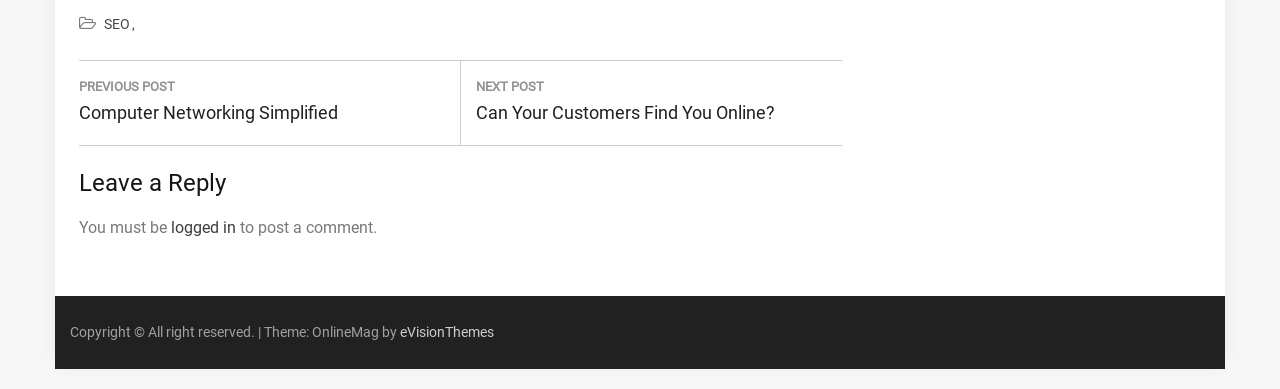Provide a one-word or short-phrase response to the question:
Who is the theme author?

eVisionThemes